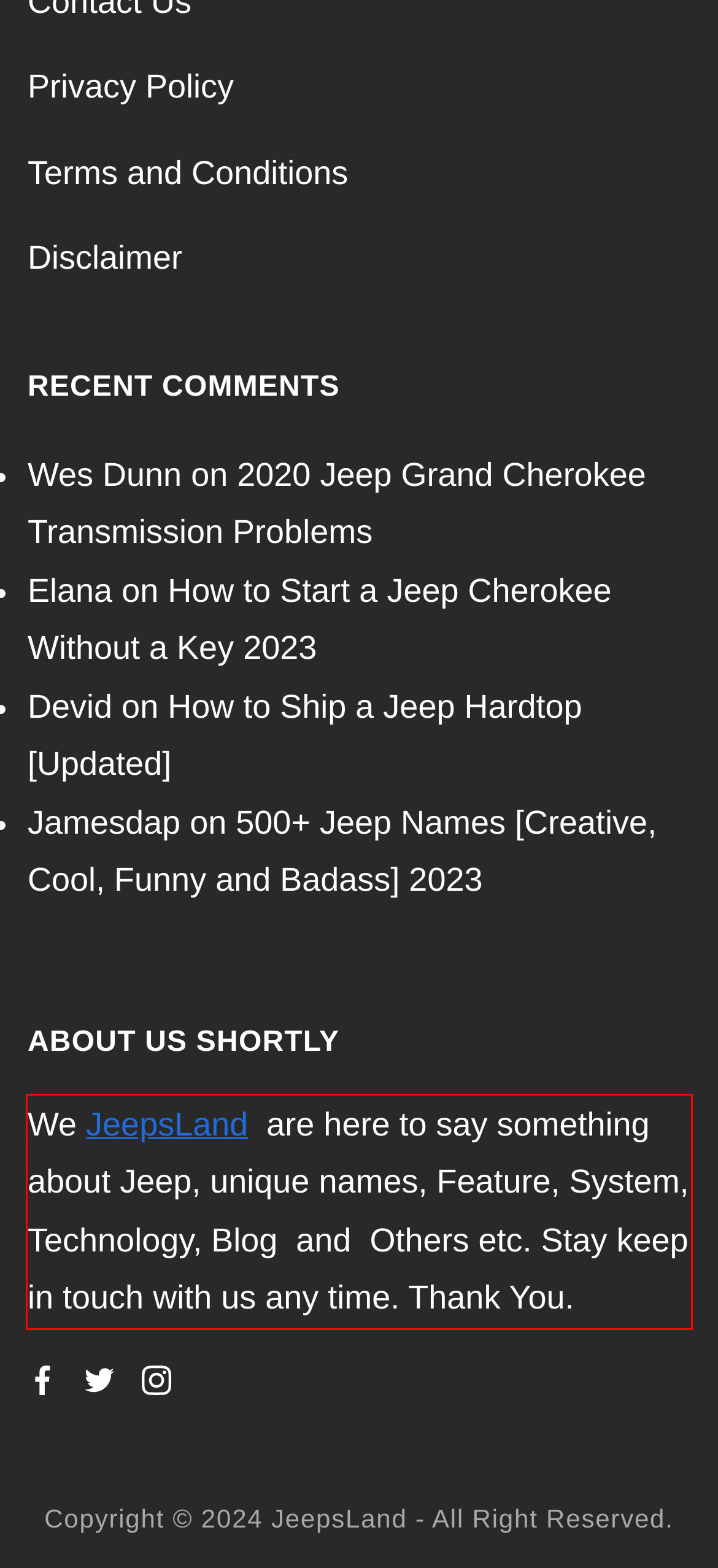Examine the webpage screenshot and use OCR to recognize and output the text within the red bounding box.

We JeepsLand are here to say something about Jeep, unique names, Feature, System, Technology, Blog and Others etc. Stay keep in touch with us any time. Thank You.